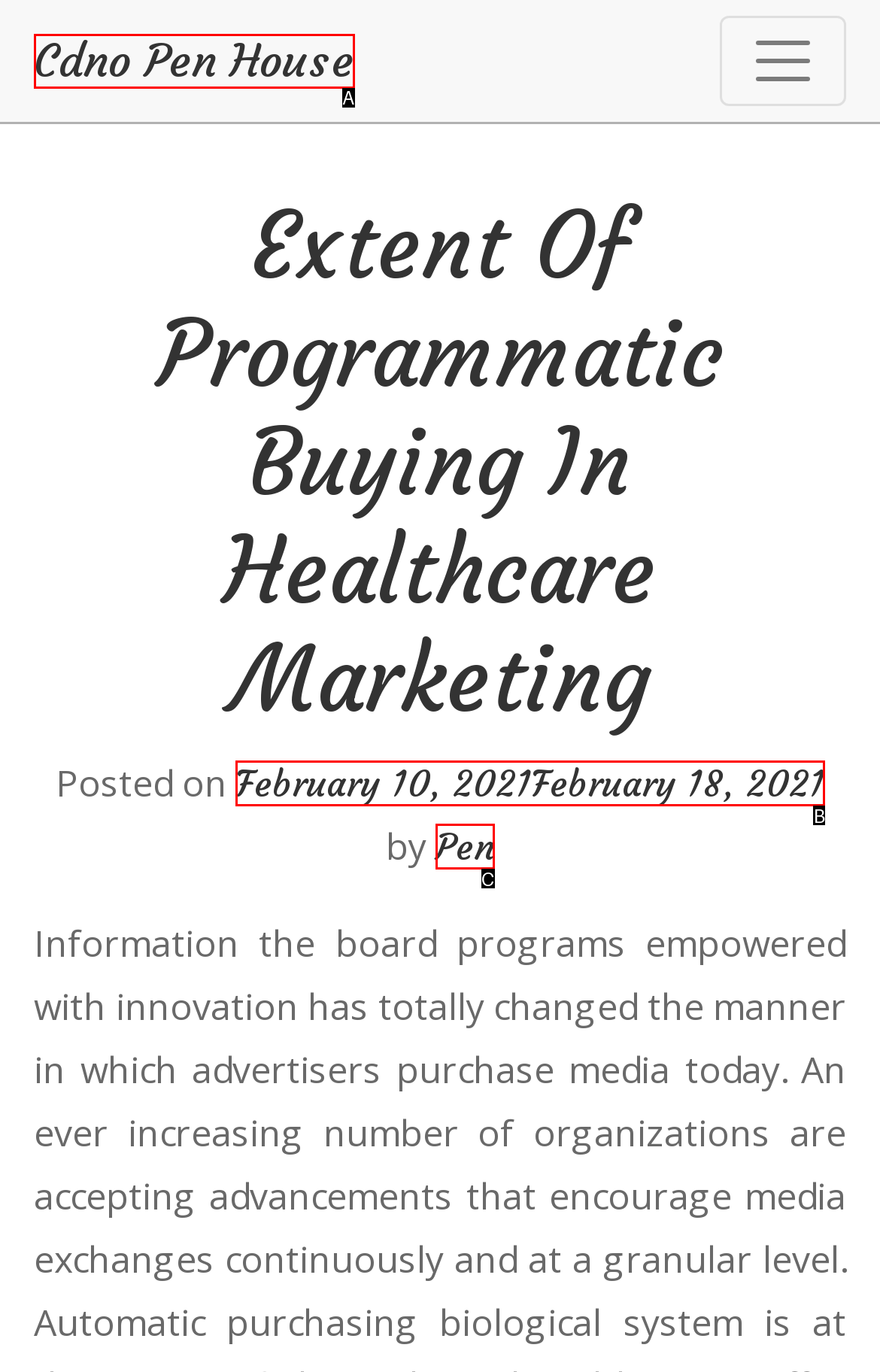Identify the letter that best matches this UI element description: Pen
Answer with the letter from the given options.

C